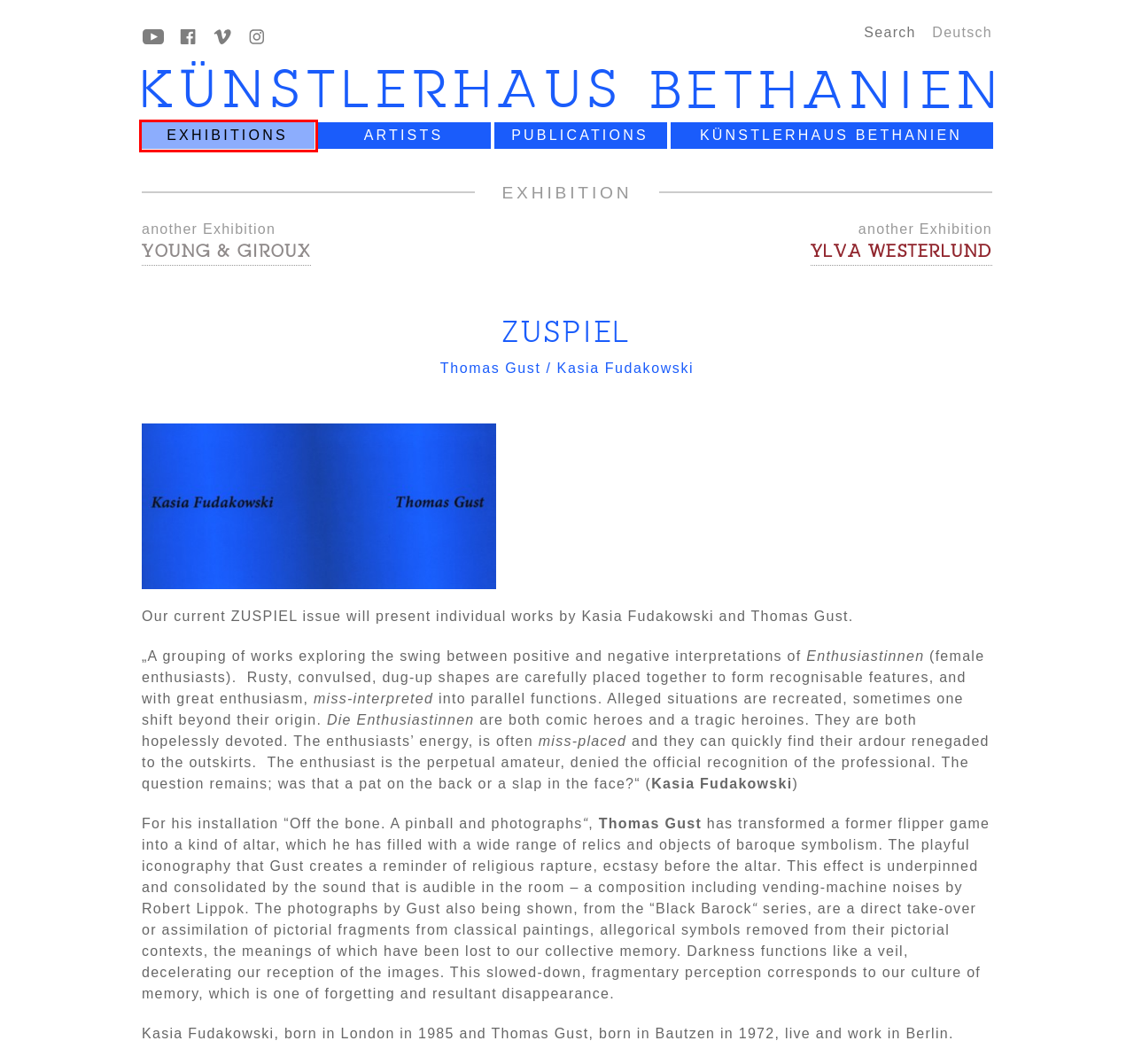Given a screenshot of a webpage featuring a red bounding box, identify the best matching webpage description for the new page after the element within the red box is clicked. Here are the options:
A. KB  | Ylva Westerlund
B. KB  | Exhibitions
C. KB  | Press
D. KB  | Publications
E. KB  | Young & Giroux
F. KB  | MISSION STATEMENT
G. KB  | Künstler*innen
H. KB

B